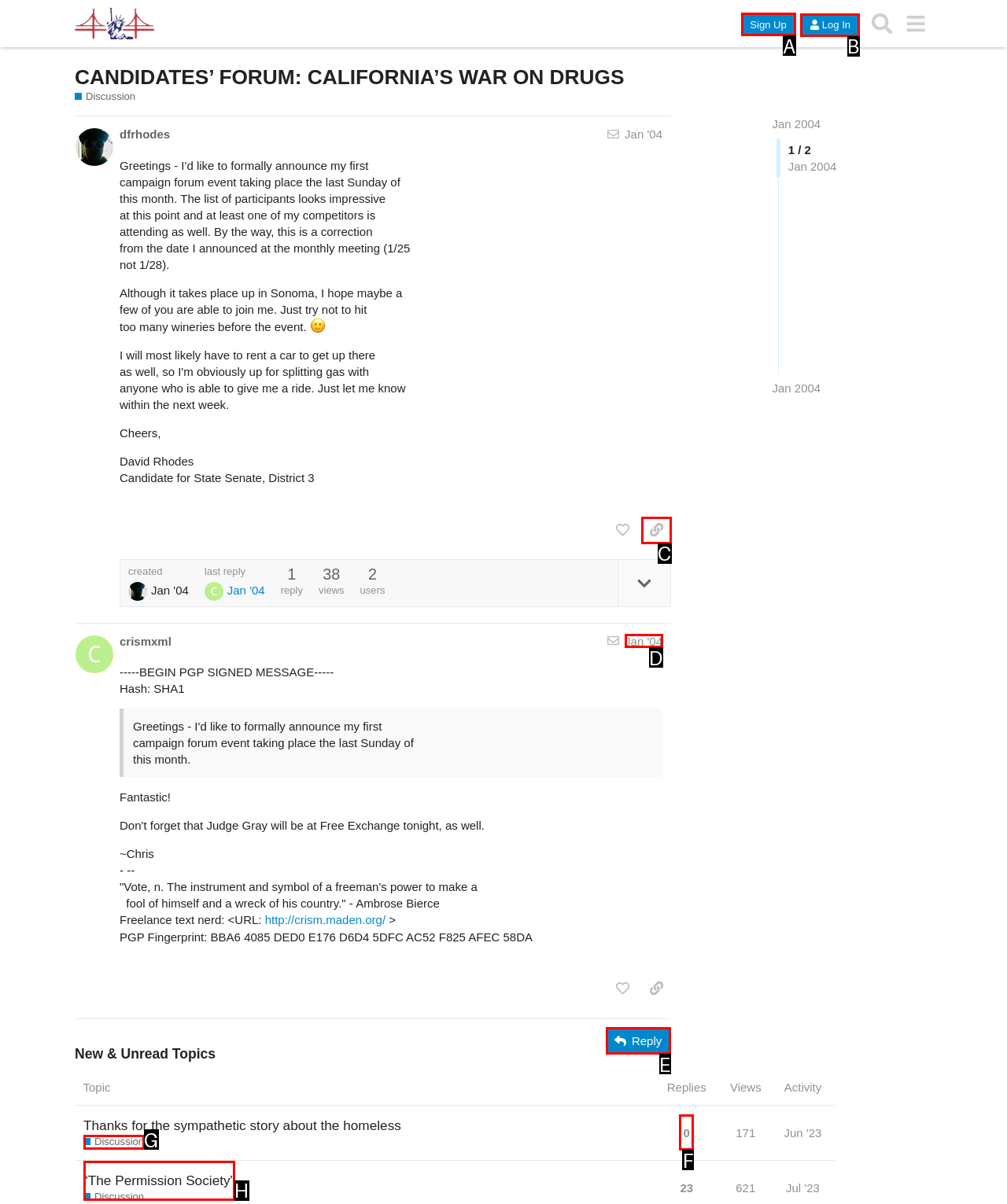Indicate the letter of the UI element that should be clicked to accomplish the task: Sign Up. Answer with the letter only.

A